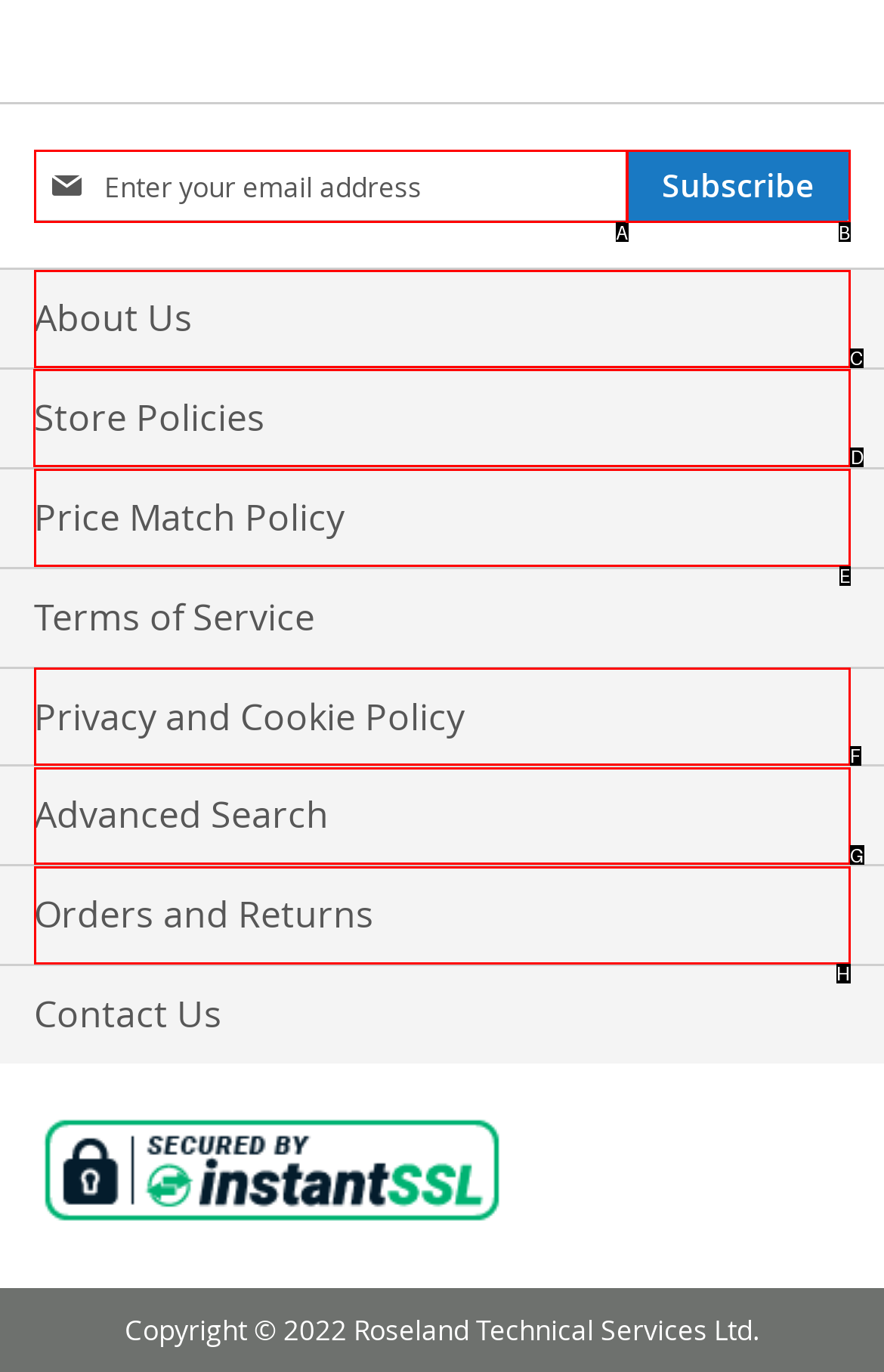From the given options, tell me which letter should be clicked to complete this task: Learn about the store policies
Answer with the letter only.

D